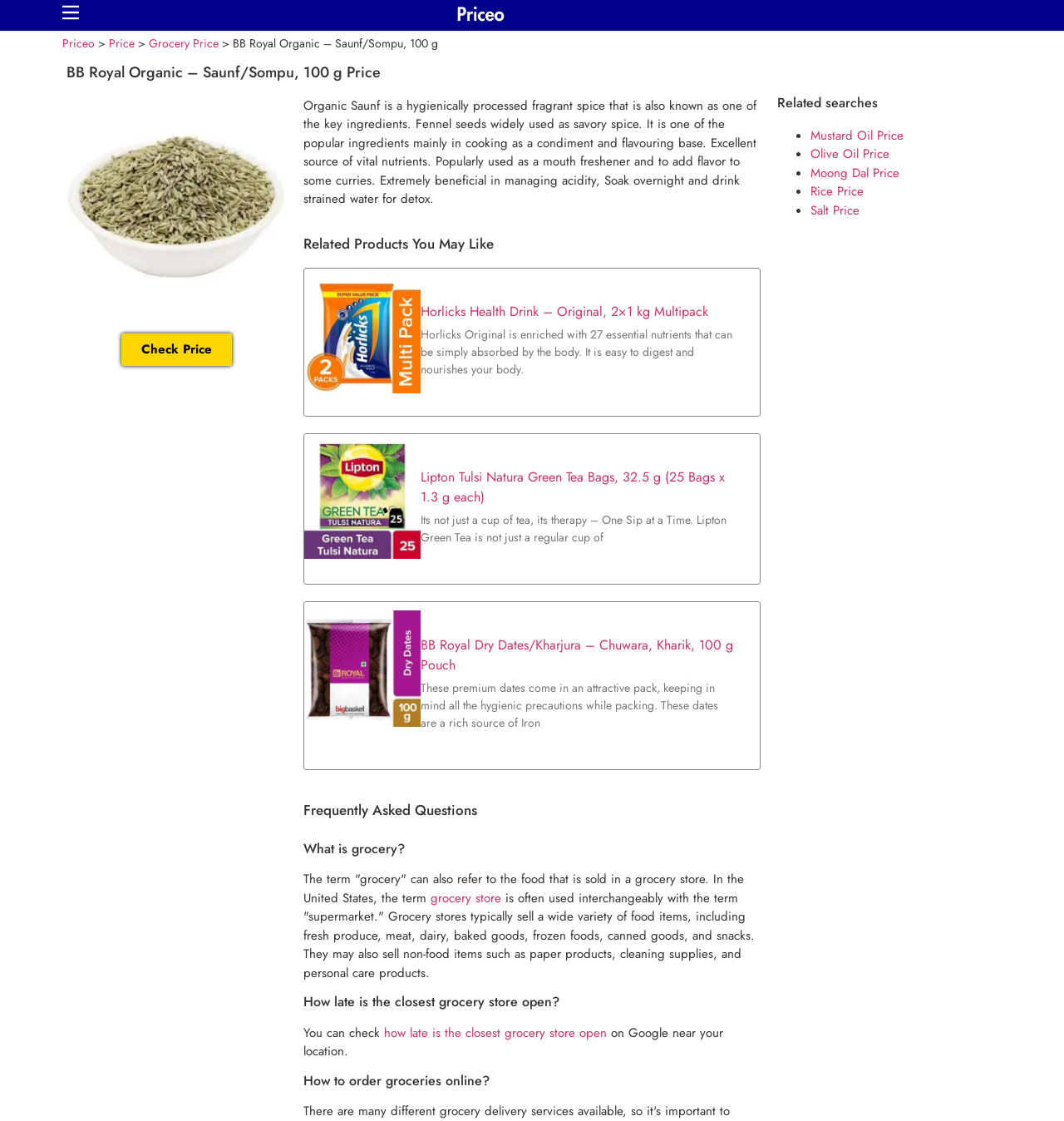Given the element description: "Priceo", predict the bounding box coordinates of the UI element it refers to, using four float numbers between 0 and 1, i.e., [left, top, right, bottom].

[0.059, 0.031, 0.089, 0.046]